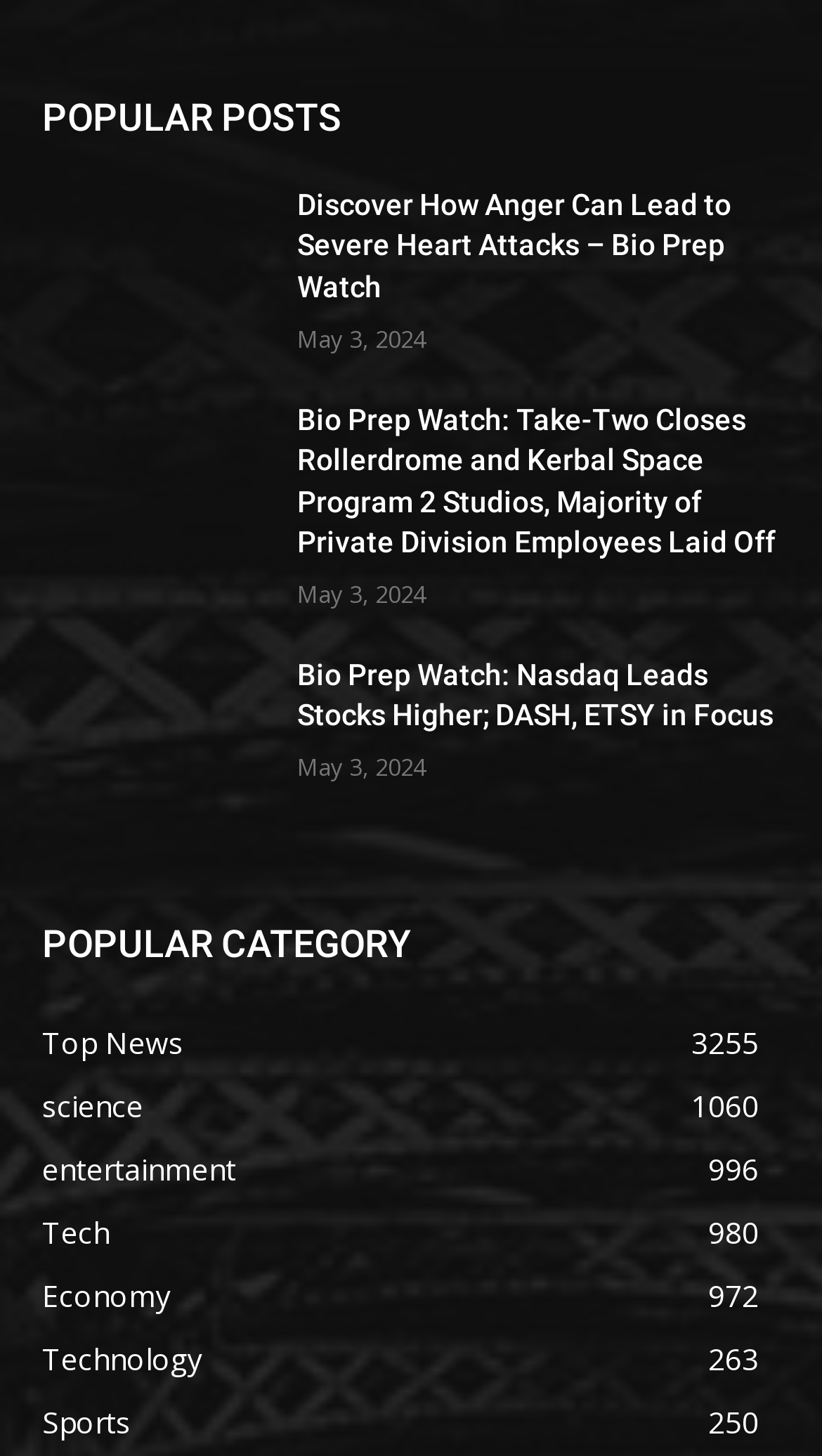Determine the bounding box coordinates of the clickable region to execute the instruction: "Explore 'science' category". The coordinates should be four float numbers between 0 and 1, denoted as [left, top, right, bottom].

[0.051, 0.746, 0.174, 0.774]